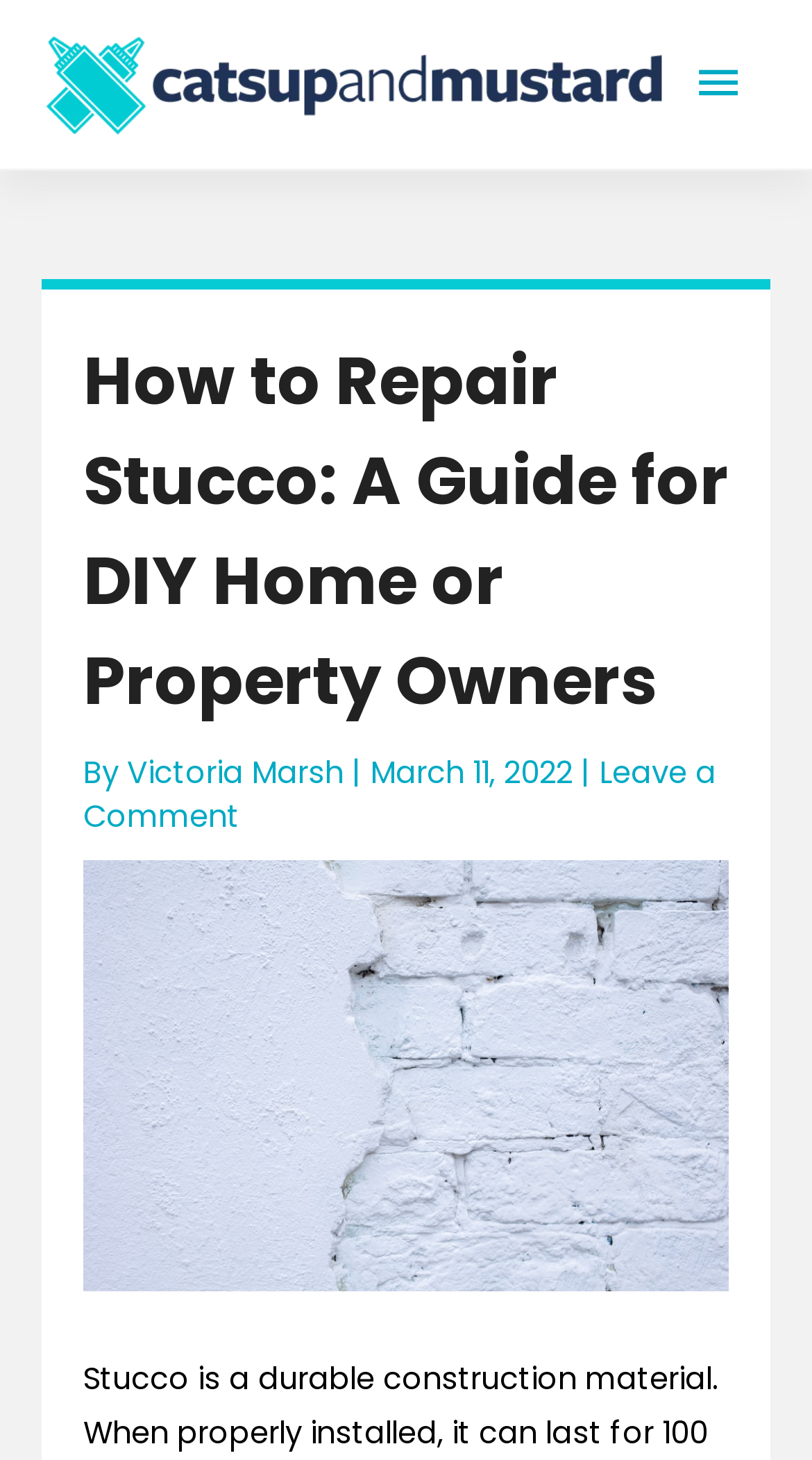Explain the webpage's design and content in an elaborate manner.

The webpage is a DIY guide on how to repair stucco, with a focus on providing a step-by-step tutorial for homeowners or property owners. At the top left of the page, there is a logo image and a link to "Catsup and Mustard", which is likely the website's name or brand. Next to it, on the top right, there is a main menu button that can be expanded to reveal more options.

Below the logo and menu button, there is a header section that spans almost the entire width of the page. This section contains a heading that reads "How to Repair Stucco: A Guide for DIY Home or Property Owners", which is the main title of the webpage. Underneath the heading, there is a byline that credits the author, Victoria Marsh, and provides the publication date, March 11, 2022. There is also a link to "Leave a Comment" at the bottom right of this section.

The main content of the webpage is likely to be below this header section, although it is not explicitly shown in the accessibility tree. There is a large image of a textured wall that takes up most of the page's width, which may be an illustration or example of stucco repair. Overall, the webpage appears to be well-organized and easy to navigate, with clear headings and concise text.